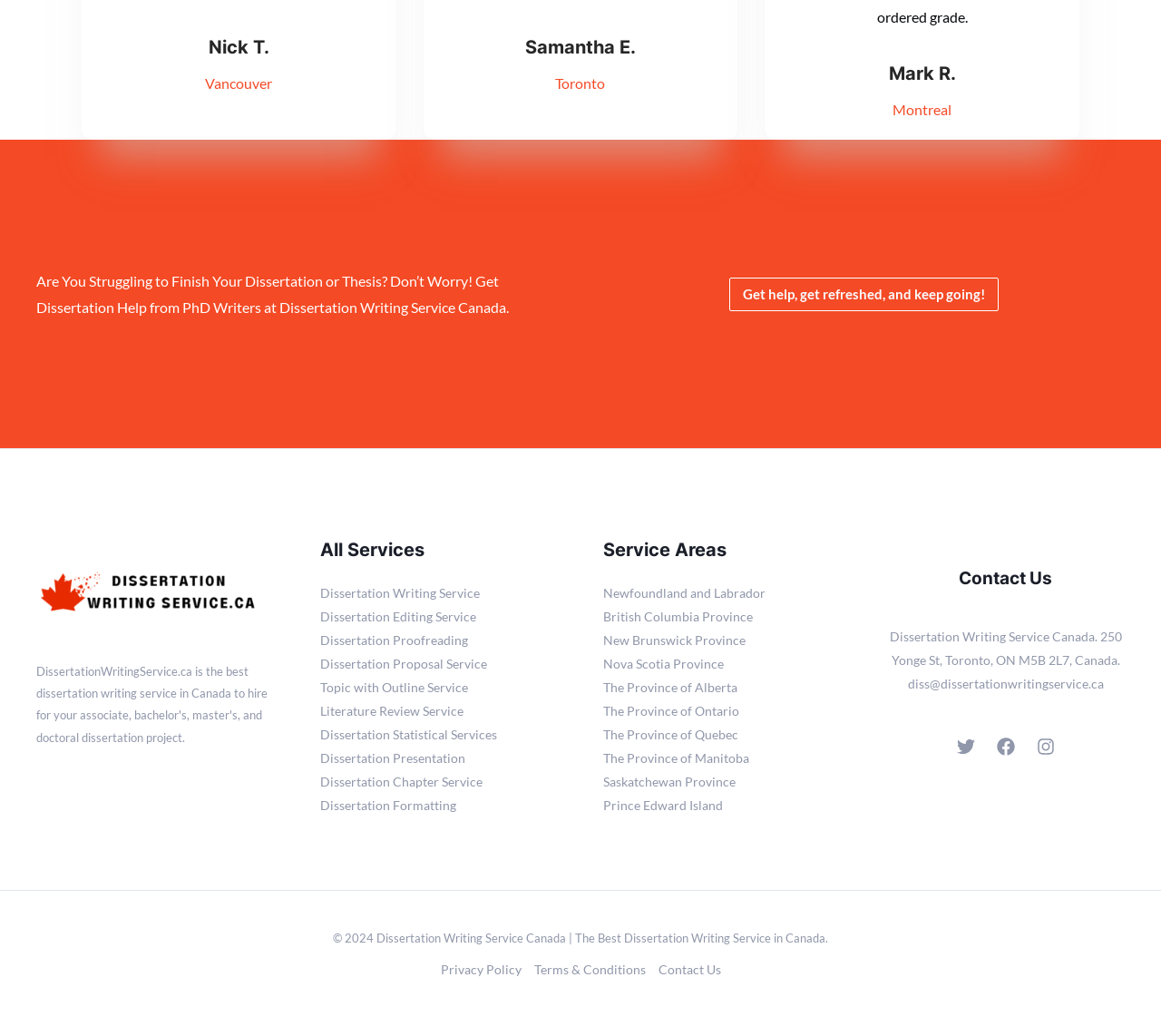Pinpoint the bounding box coordinates for the area that should be clicked to perform the following instruction: "Click on the 'Sites google proxy pirate bay' heading".

None